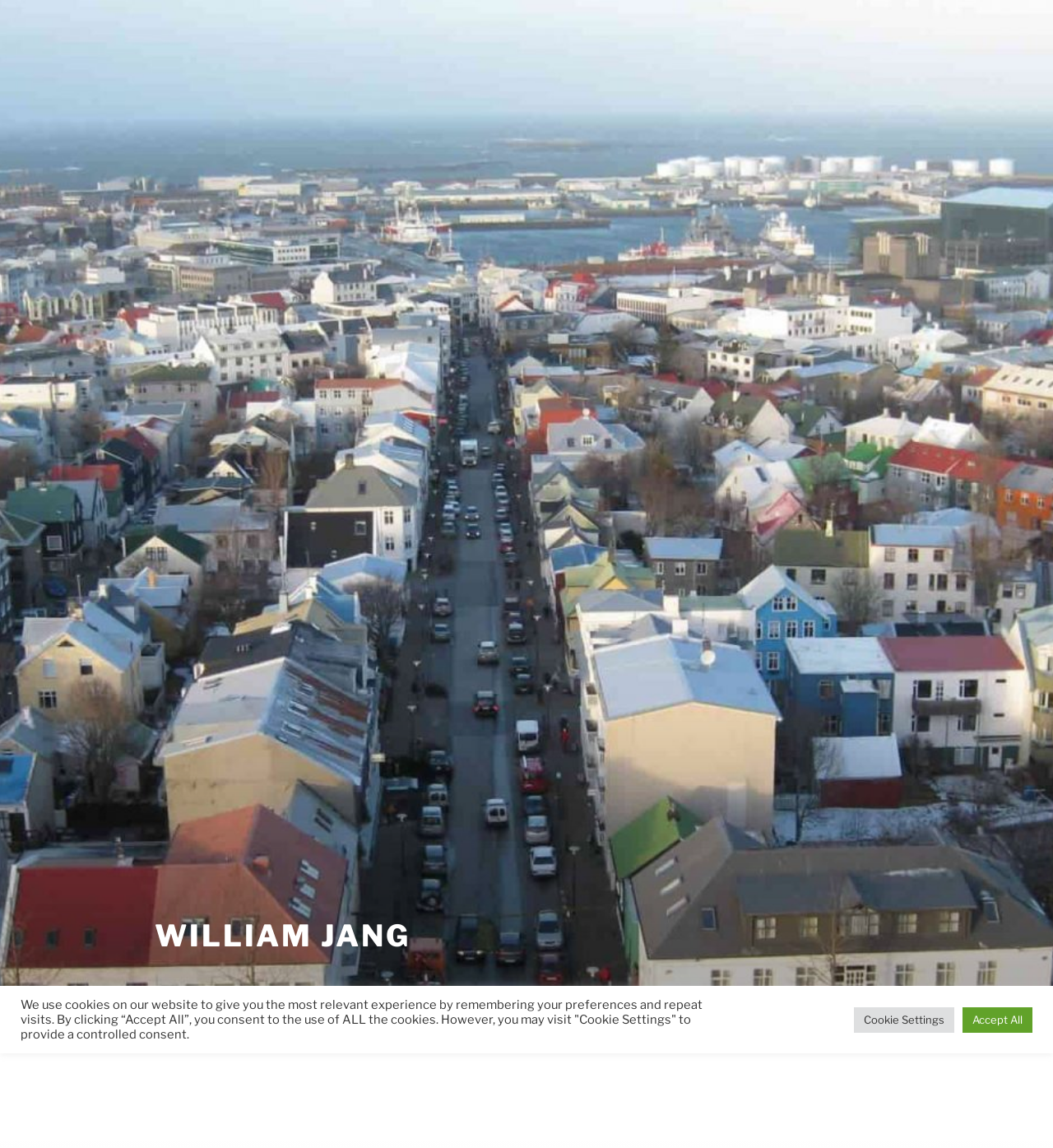Identify the bounding box coordinates of the clickable section necessary to follow the following instruction: "View the Blog". The coordinates should be presented as four float numbers from 0 to 1, i.e., [left, top, right, bottom].

[0.253, 0.874, 0.305, 0.909]